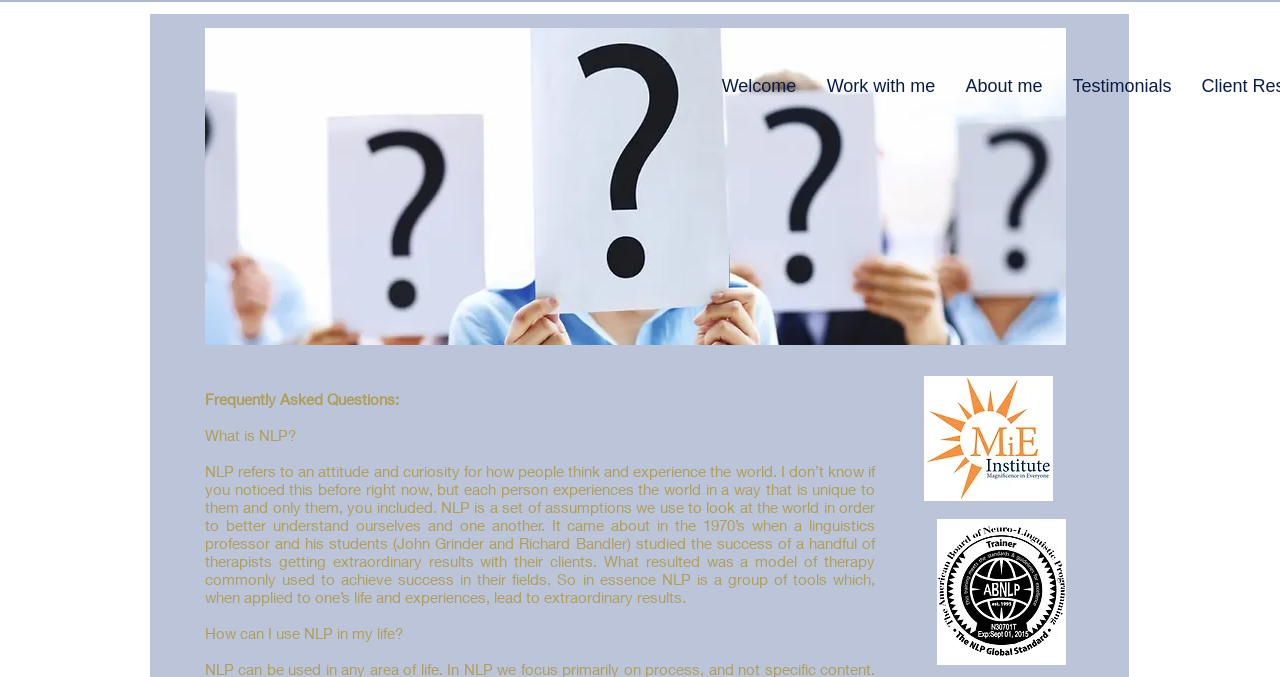What is the topic of the first question in the FAQ section?
Answer the question with a single word or phrase, referring to the image.

What is NLP?